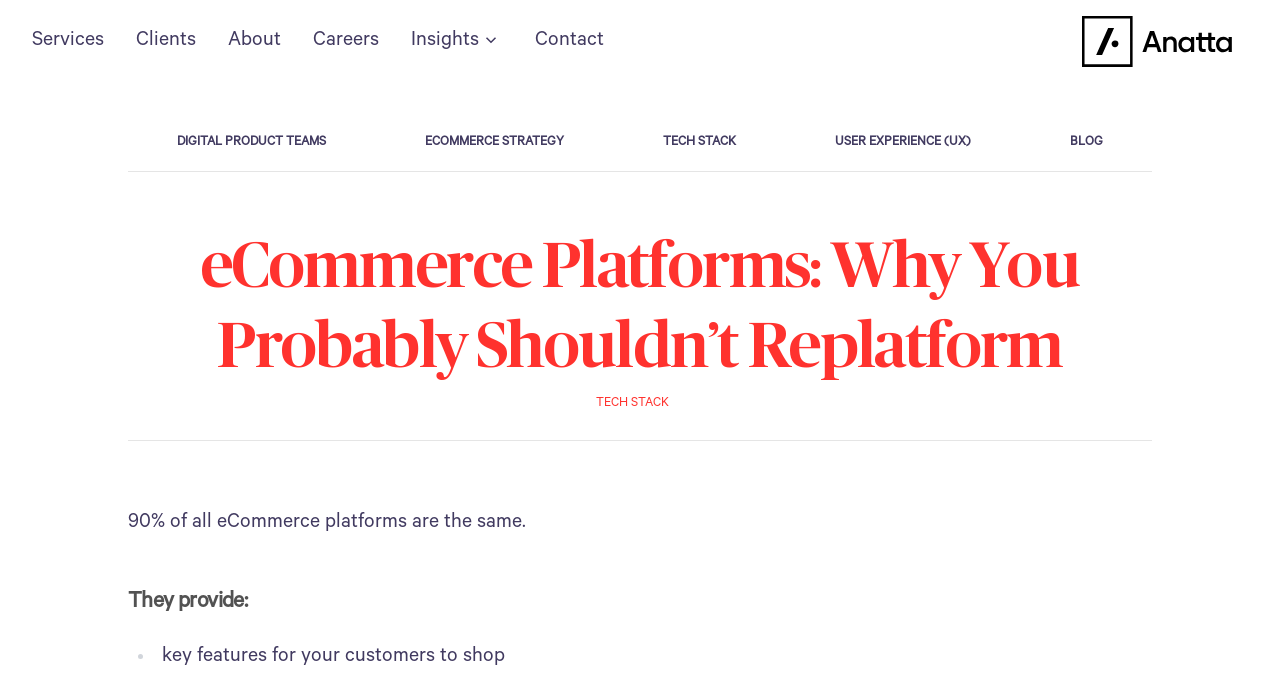Pinpoint the bounding box coordinates of the element you need to click to execute the following instruction: "read the blog". The bounding box should be represented by four float numbers between 0 and 1, in the format [left, top, right, bottom].

[0.823, 0.178, 0.874, 0.247]